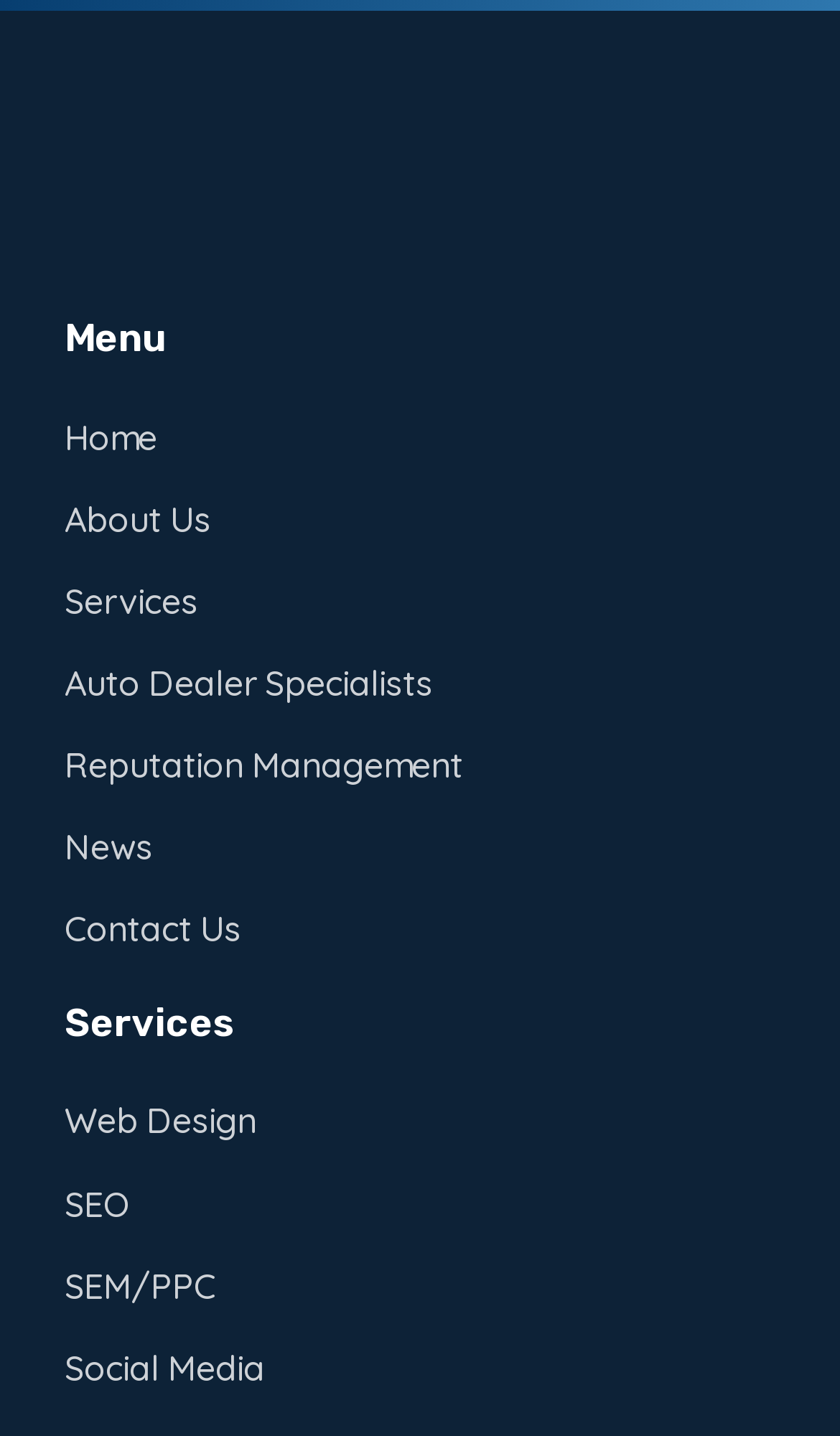Please specify the bounding box coordinates for the clickable region that will help you carry out the instruction: "access order preference options".

None